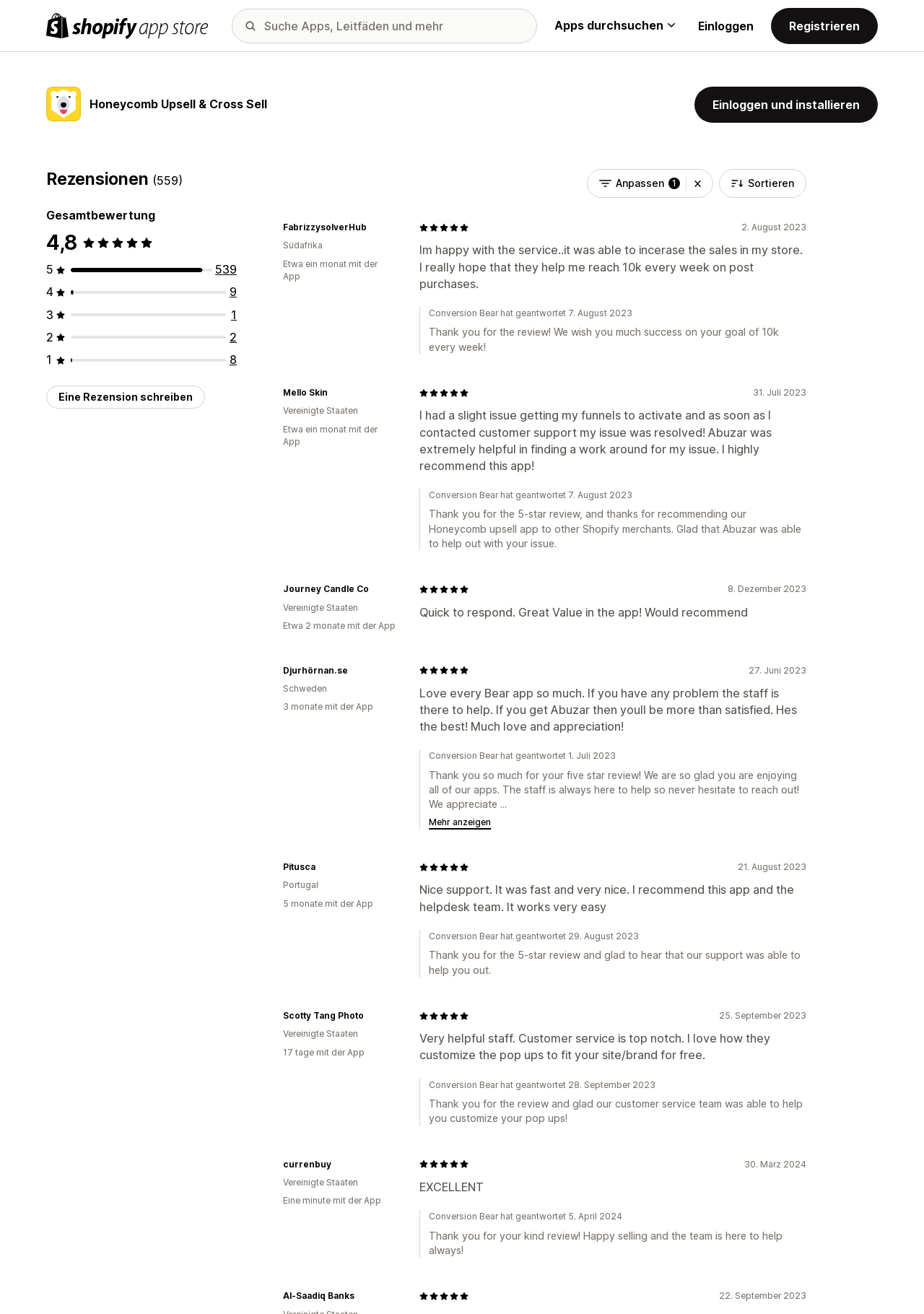Please identify the bounding box coordinates of the area that needs to be clicked to fulfill the following instruction: "Sort reviews."

[0.778, 0.129, 0.873, 0.151]